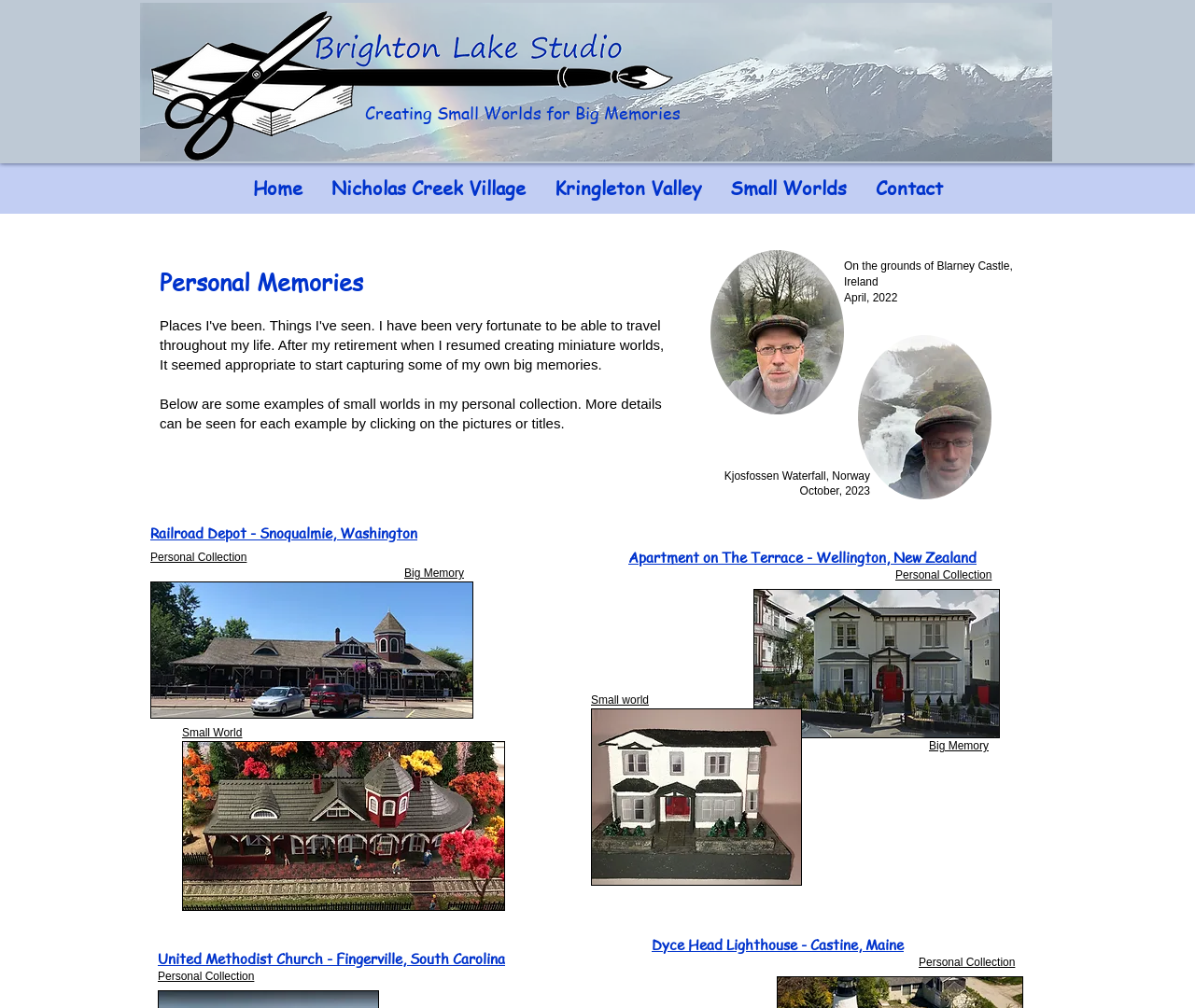Reply to the question with a single word or phrase:
How many links are in the 'Personal Collection' section?

4